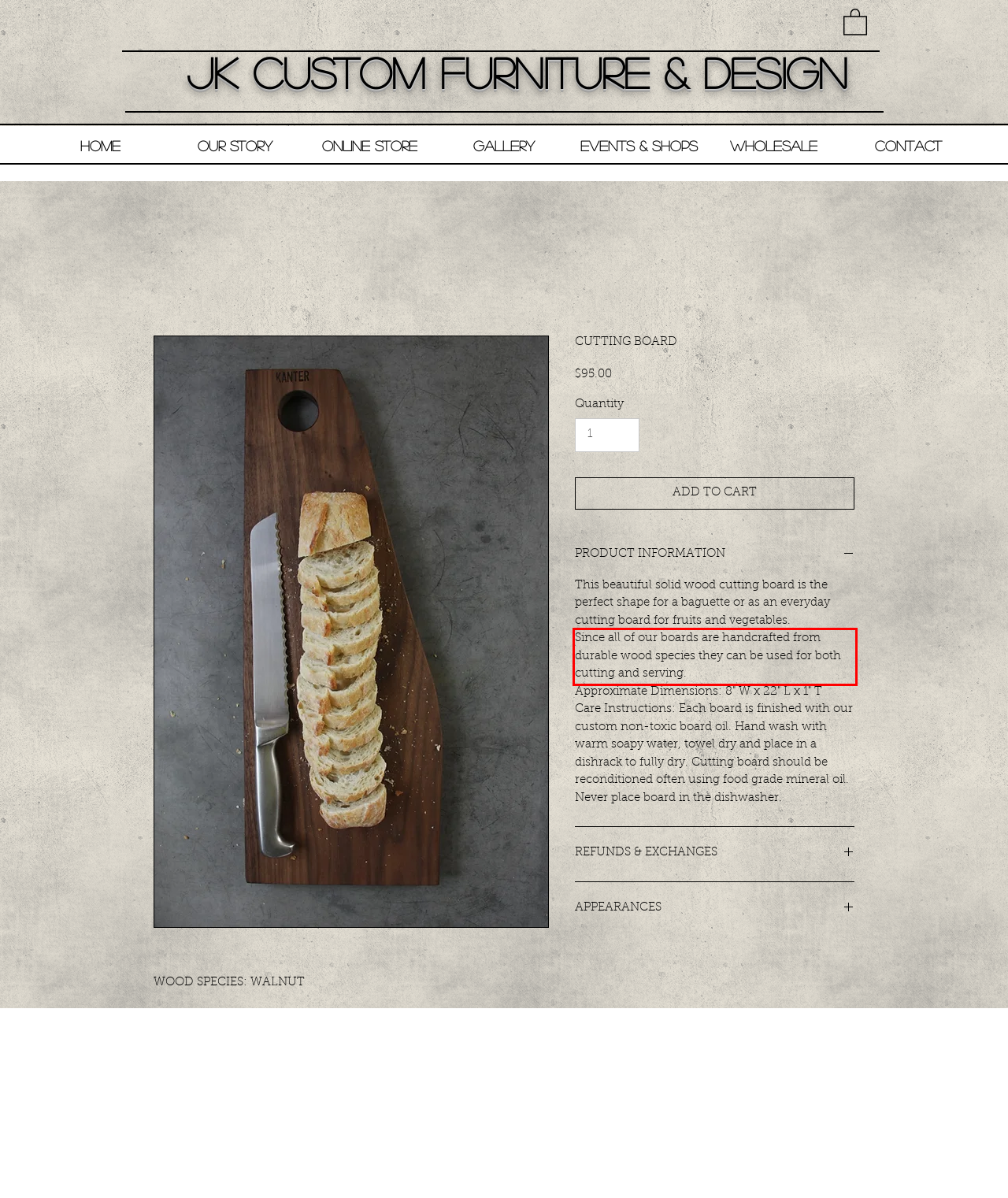Given a screenshot of a webpage, identify the red bounding box and perform OCR to recognize the text within that box.

Since all of our boards are handcrafted from durable wood species they can be used for both cutting and serving.